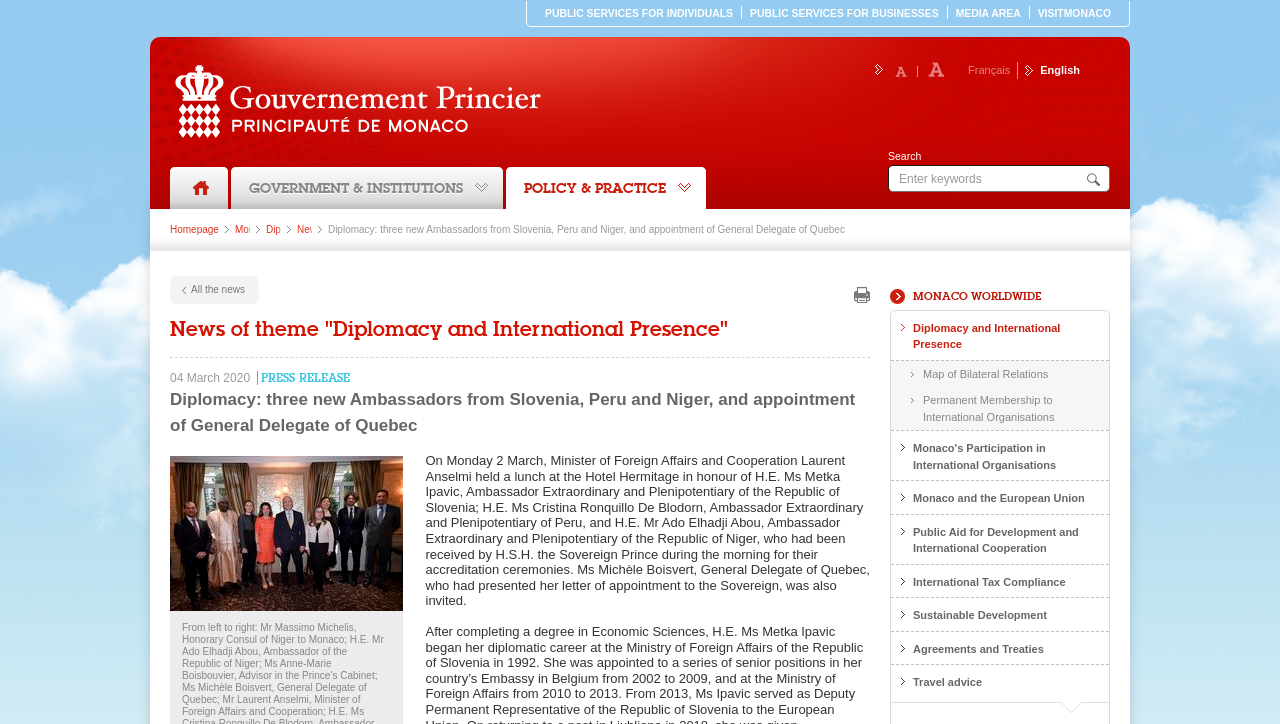How many links are there under the 'Diplomacy and International Presence' section? Observe the screenshot and provide a one-word or short phrase answer.

Seven